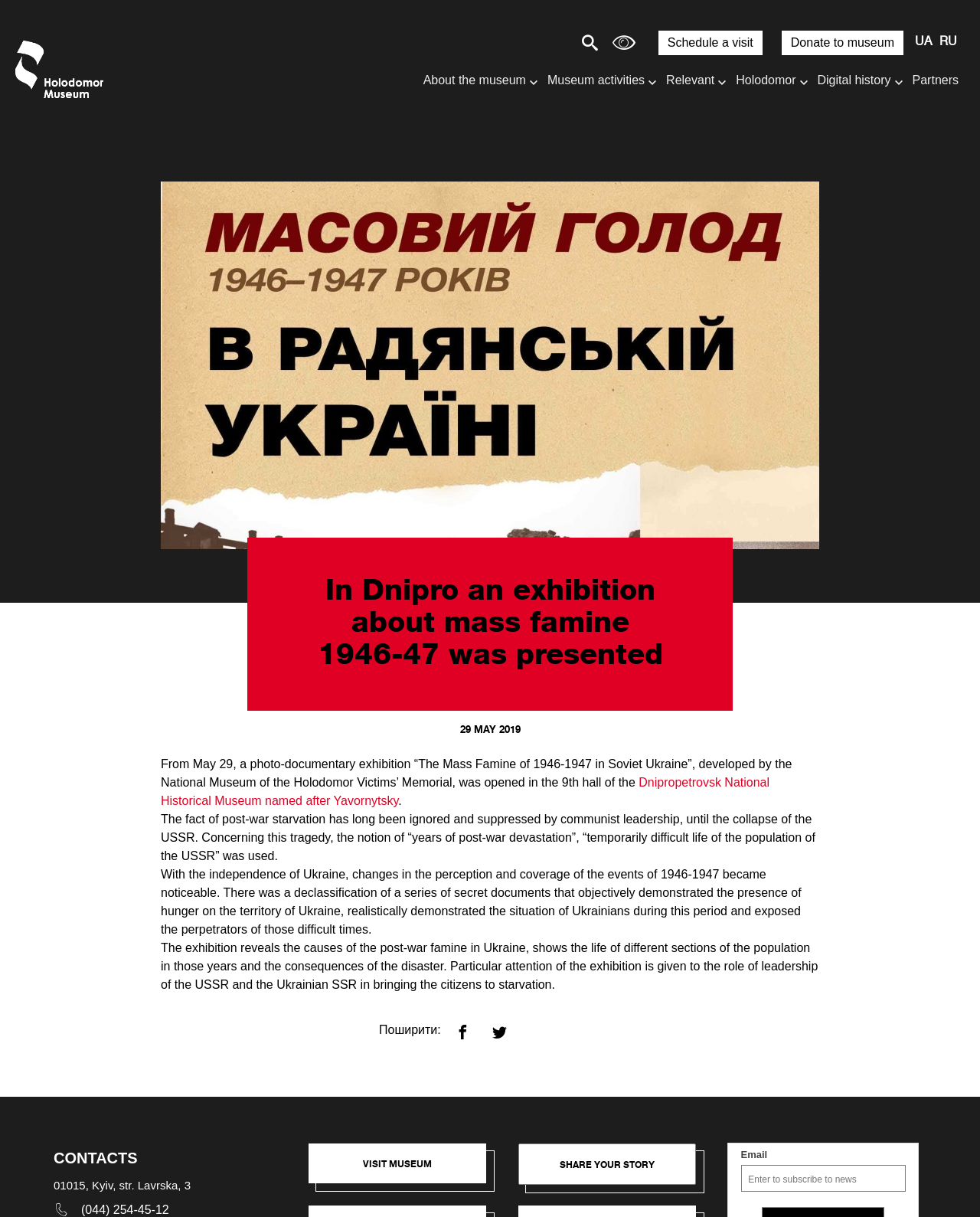Please identify the bounding box coordinates of the element's region that I should click in order to complete the following instruction: "Search for something". The bounding box coordinates consist of four float numbers between 0 and 1, i.e., [left, top, right, bottom].

[0.351, 0.026, 0.508, 0.043]